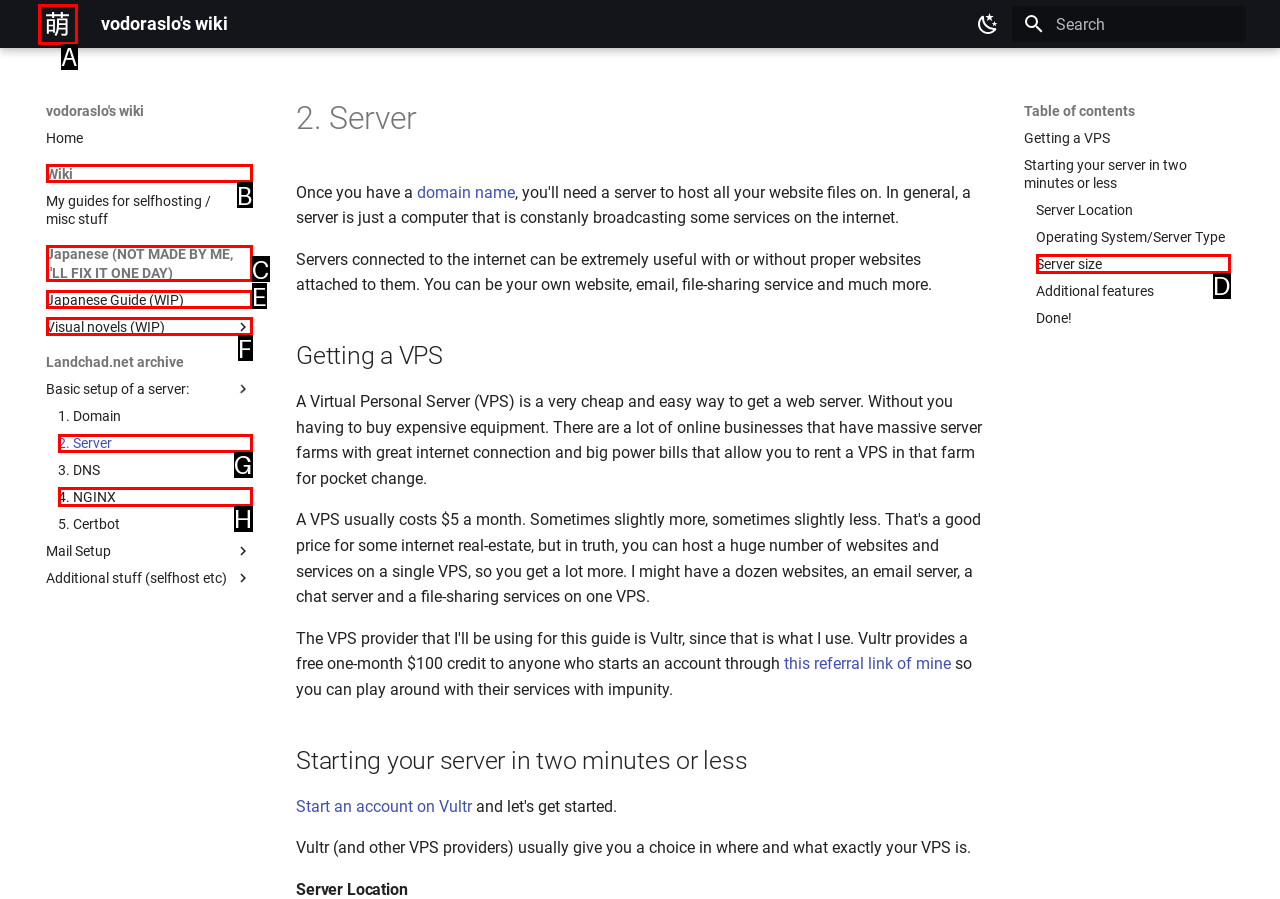Determine which option matches the element description: Wiki
Reply with the letter of the appropriate option from the options provided.

B